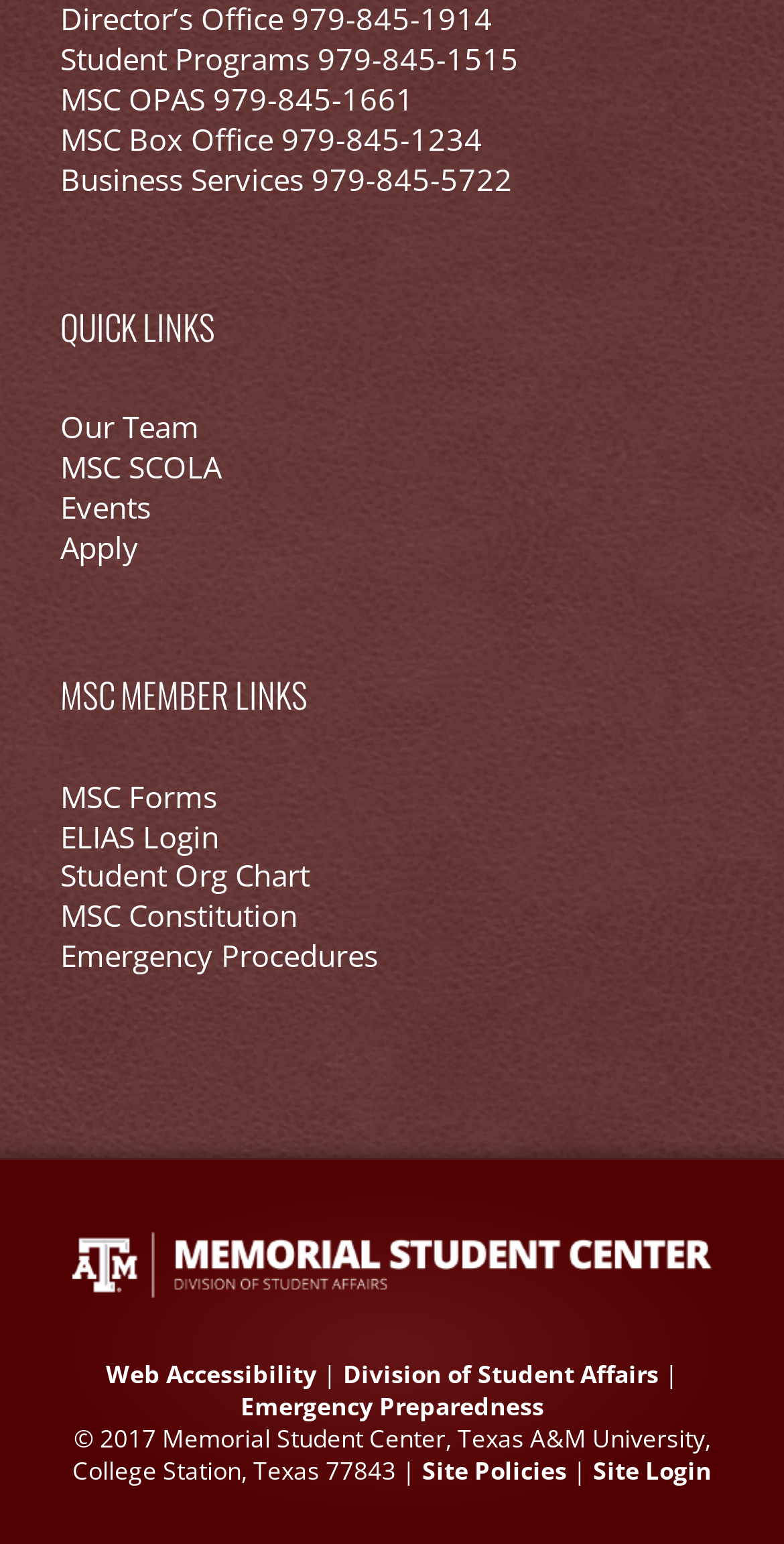What is the purpose of the 'MSC OPAS' phone number?
Based on the visual, give a brief answer using one word or a short phrase.

Unknown